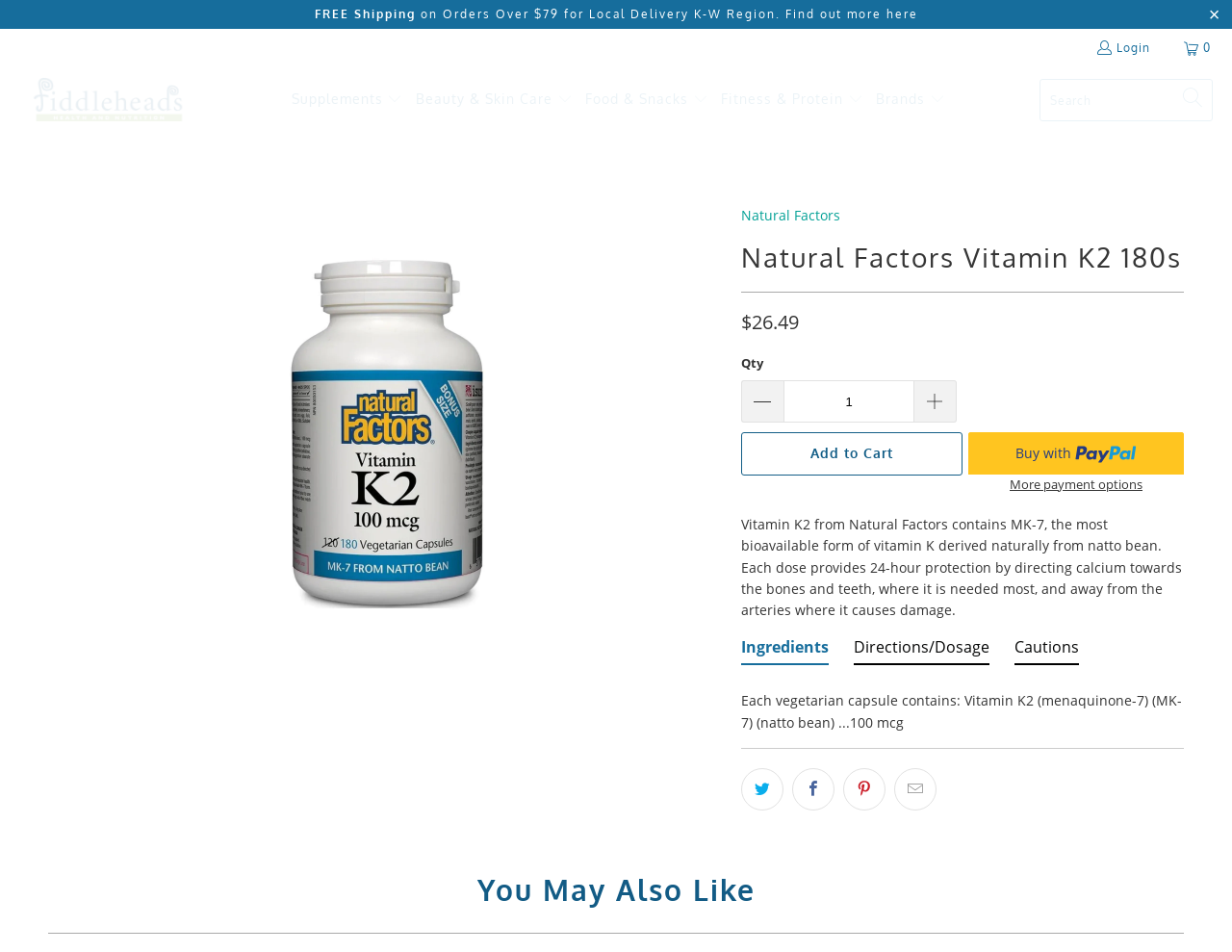Determine the title of the webpage and give its text content.

Natural Factors Vitamin K2 180s